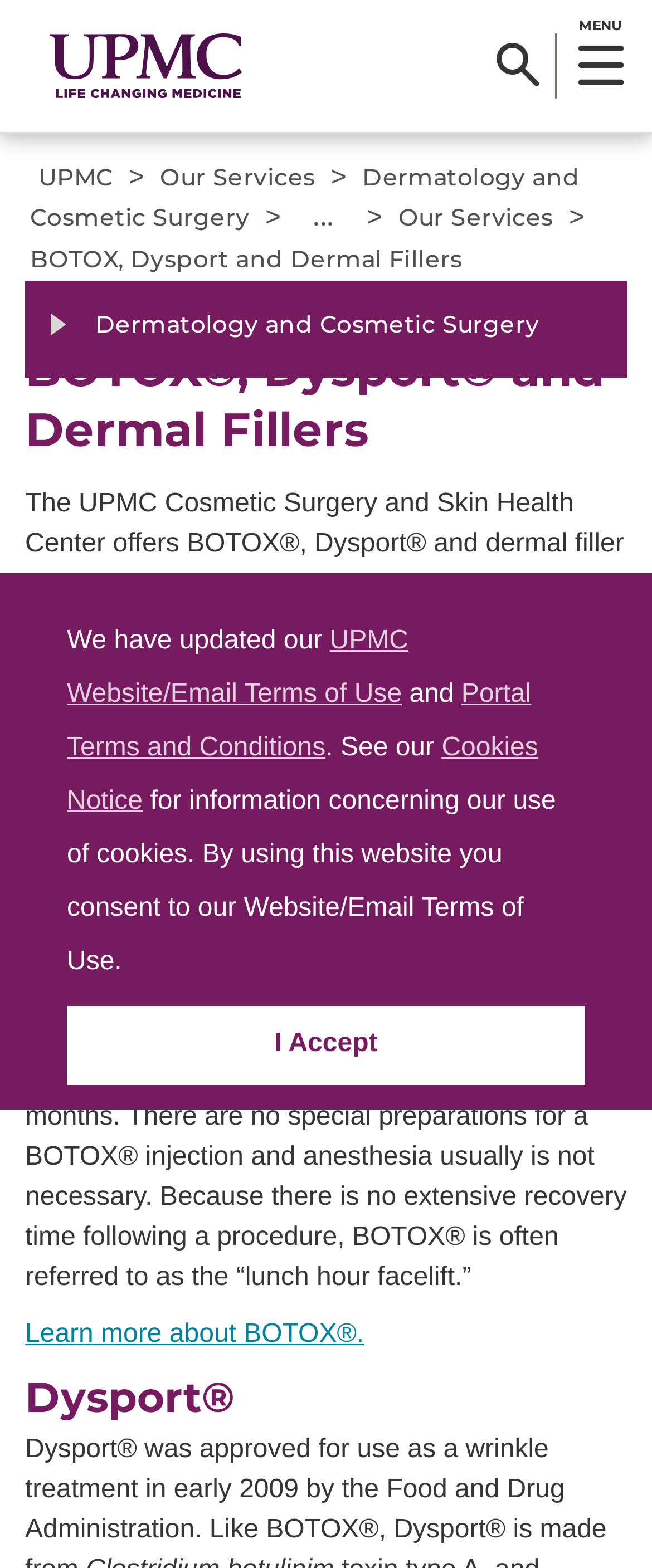Generate a comprehensive description of the webpage content.

The webpage is about the UPMC Cosmetic Surgery and Skin Health Center, which offers BOTOX, Dysport, and dermal filler injections. At the top of the page, there is a banner with the main navigation, featuring a UPMC logo on the left and a menu button on the right. Below the banner, there is a navigation section with breadcrumbs, showing the path "UPMC > Our Services > Dermatology and Cosmetic Surgery > BOTOX, Dysport and Dermal Fillers".

On the left side of the page, there is a complementary navigation section with secondary navigation links. The main content of the page is divided into sections, with headings and paragraphs of text. The first section has a heading "BOTOX, Dysport and Dermal Fillers" and a paragraph describing the procedures offered by the center. 

Below this section, there are two subheadings, "BOTOX" and "Dysport", each with their own paragraphs describing the procedures in more detail. There are also links to "Learn more about BOTOX" and other related topics. At the bottom of the page, there are four links to "FIND CARE", "FIND A DOCTOR", "VIRTUAL CARE", and "PATIENT PORTALS".